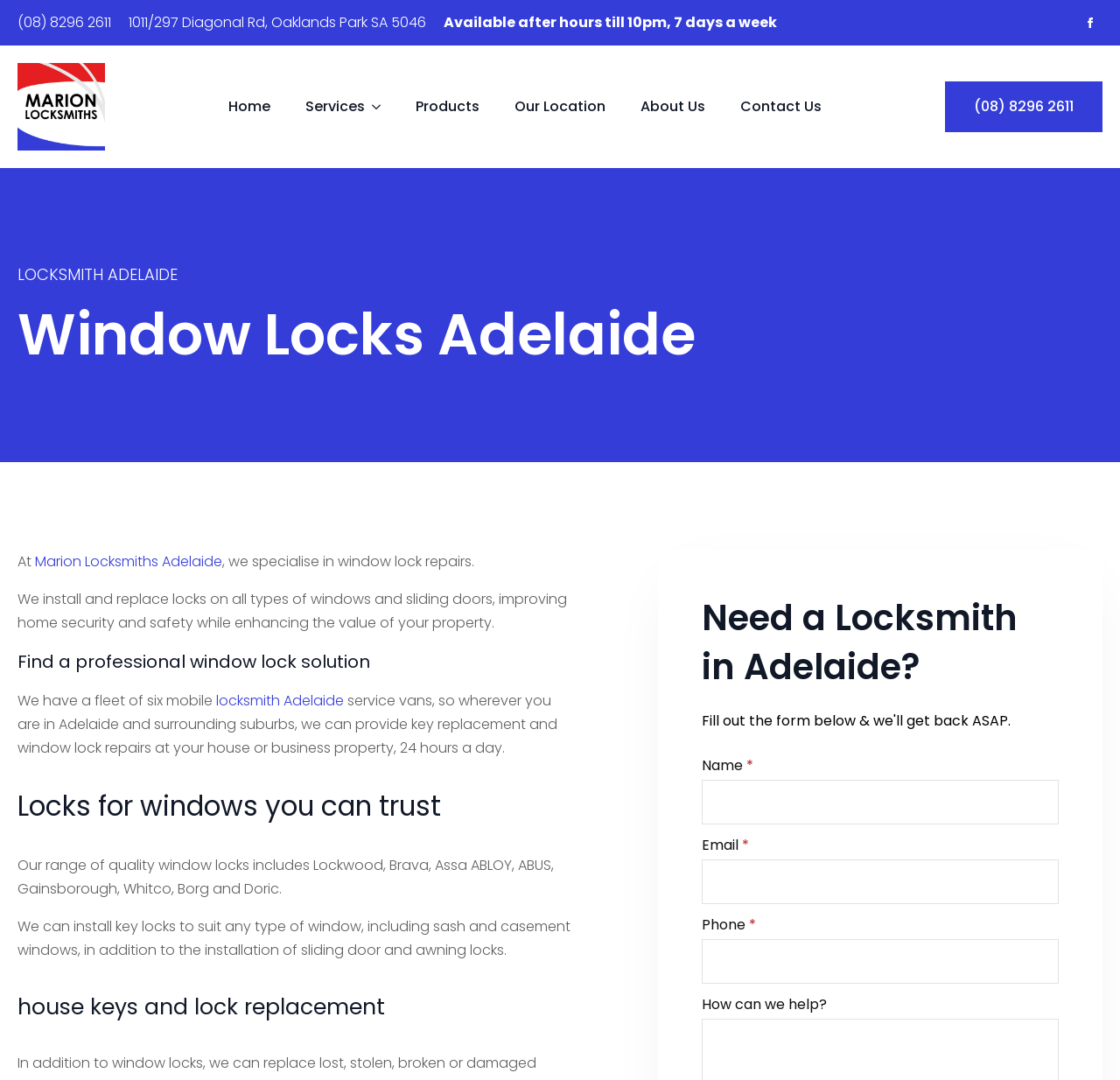Determine the bounding box coordinates of the section to be clicked to follow the instruction: "Contact the locksmith". The coordinates should be given as four float numbers between 0 and 1, formatted as [left, top, right, bottom].

[0.627, 0.796, 0.945, 0.837]